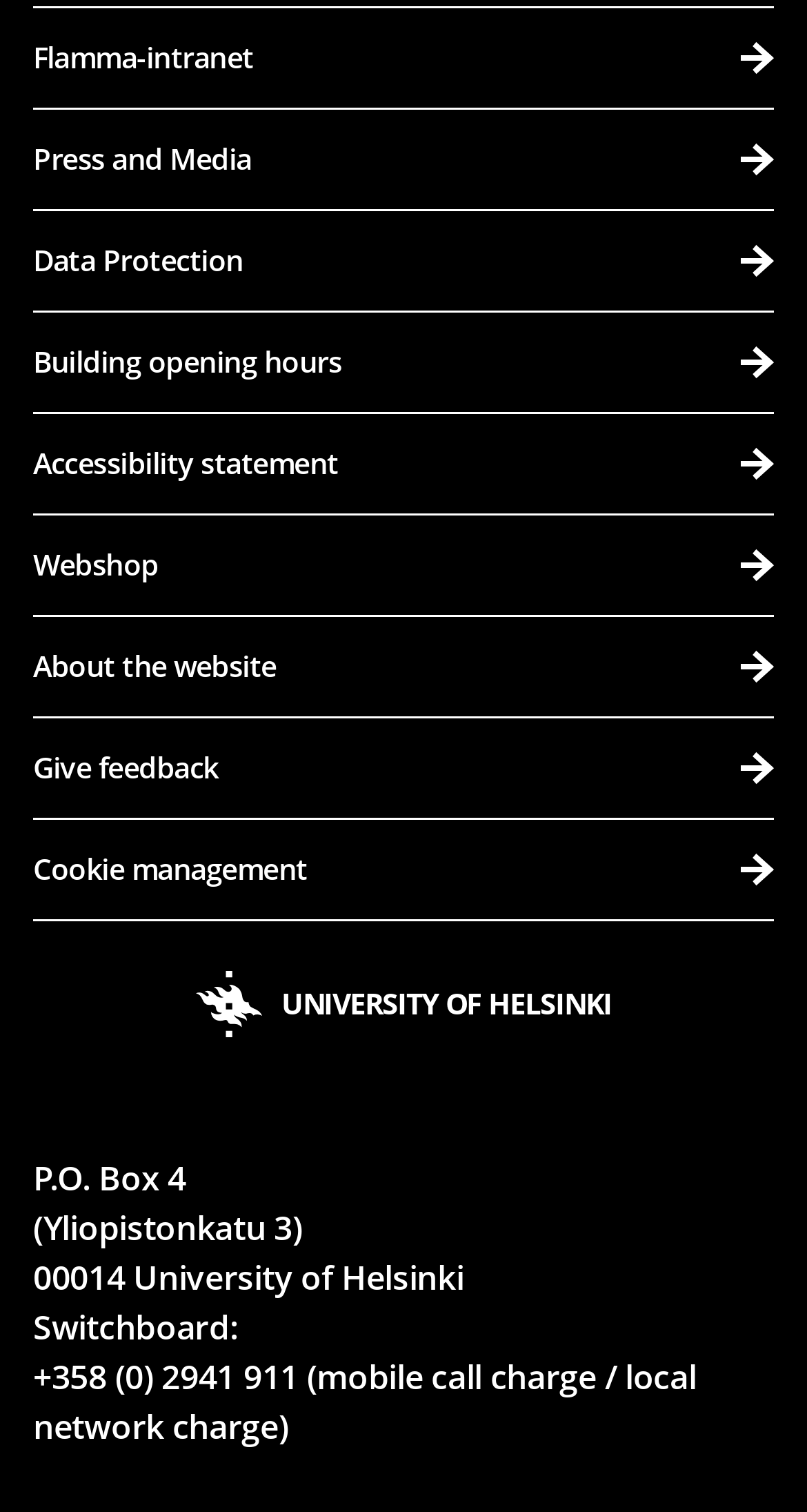What is the phone number of the university switchboard?
Refer to the image and give a detailed answer to the question.

The phone number of the university switchboard can be found in the middle section of the webpage, where it is written as a static text 'Switchboard: +358 (0) 2941 911 (mobile call charge / local network charge)'.